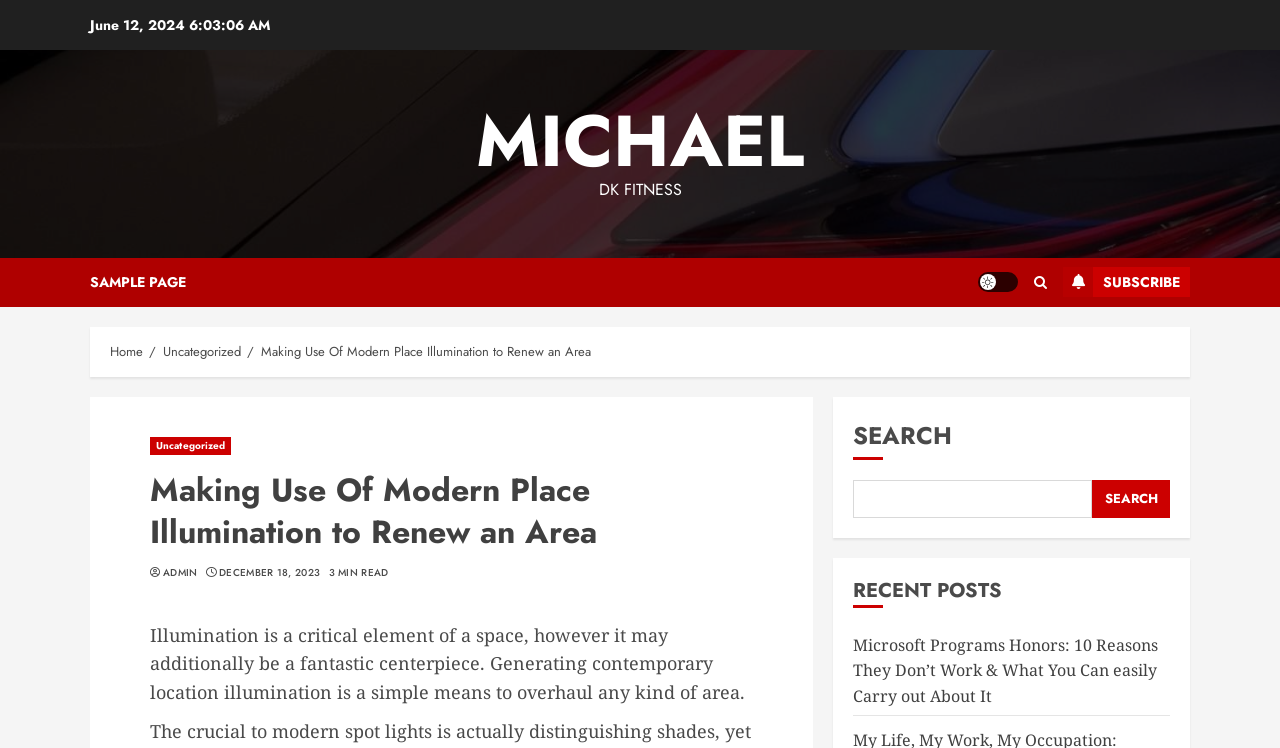Please determine the bounding box coordinates of the element to click on in order to accomplish the following task: "Subscribe to the newsletter". Ensure the coordinates are four float numbers ranging from 0 to 1, i.e., [left, top, right, bottom].

[0.83, 0.357, 0.93, 0.397]